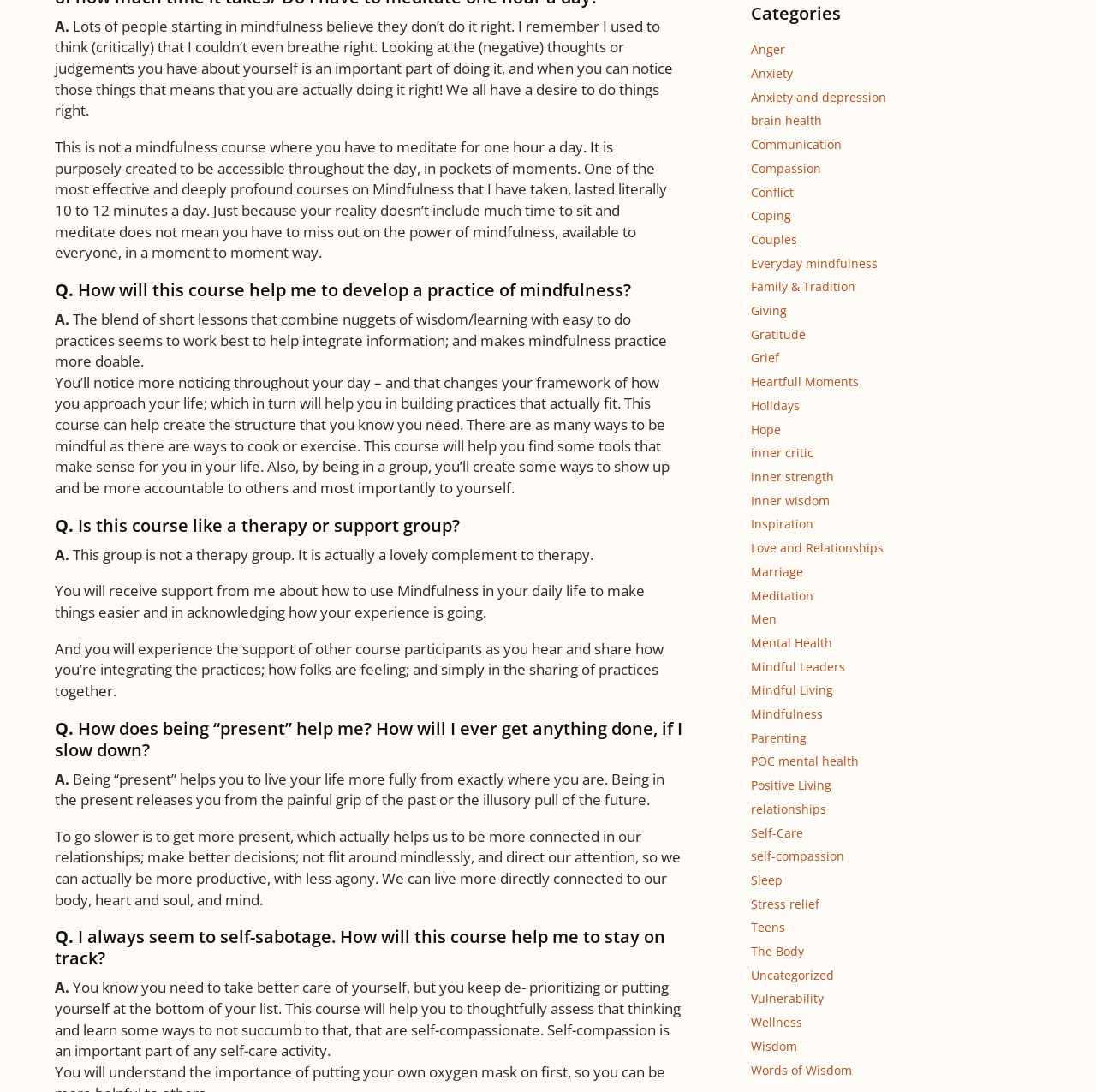Specify the bounding box coordinates of the element's area that should be clicked to execute the given instruction: "View the description of the mindfulness course". The coordinates should be four float numbers between 0 and 1, i.e., [left, top, right, bottom].

[0.05, 0.015, 0.614, 0.11]